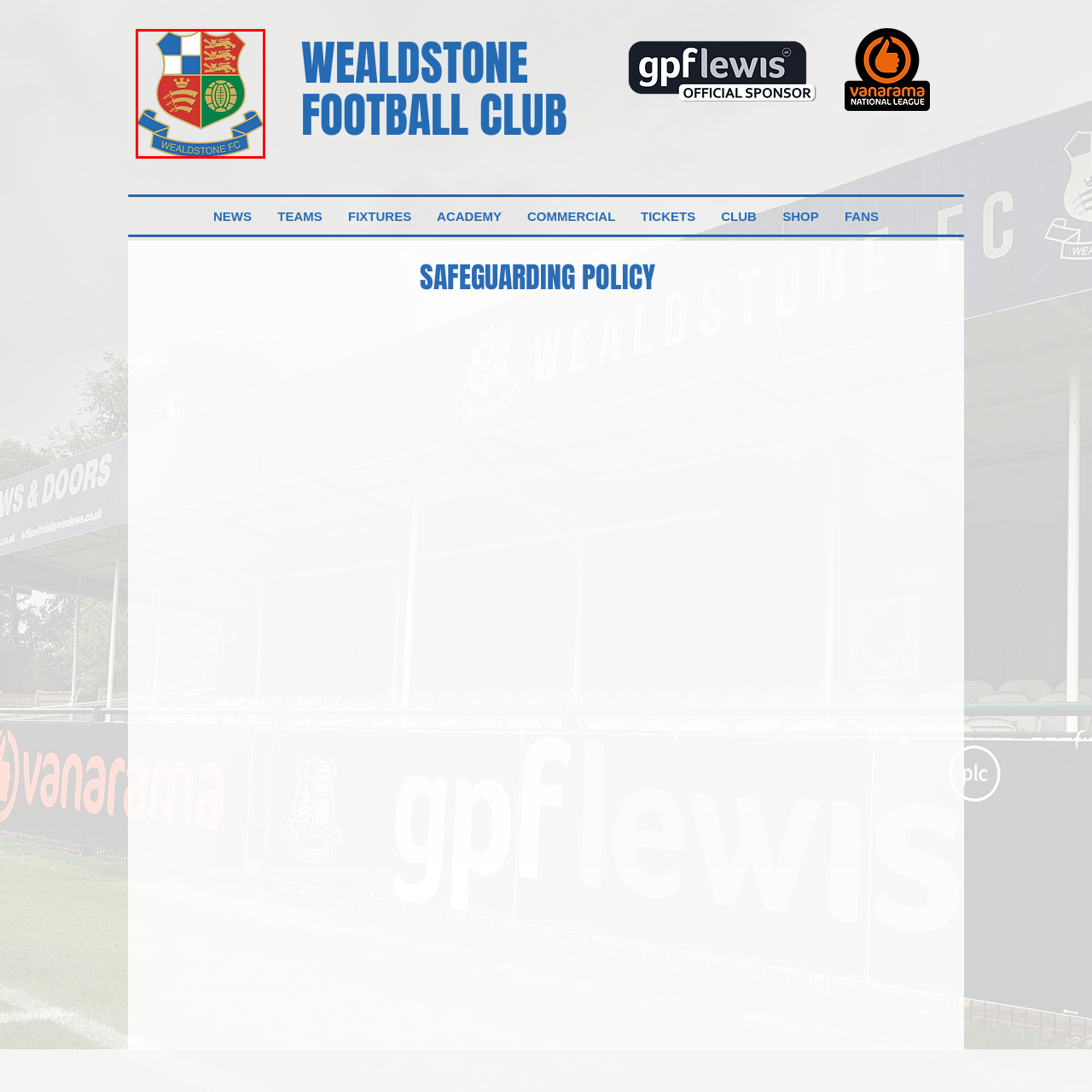Examine the image indicated by the red box and respond with a single word or phrase to the following question:
How many golden lions are featured in the top right quadrant?

Three